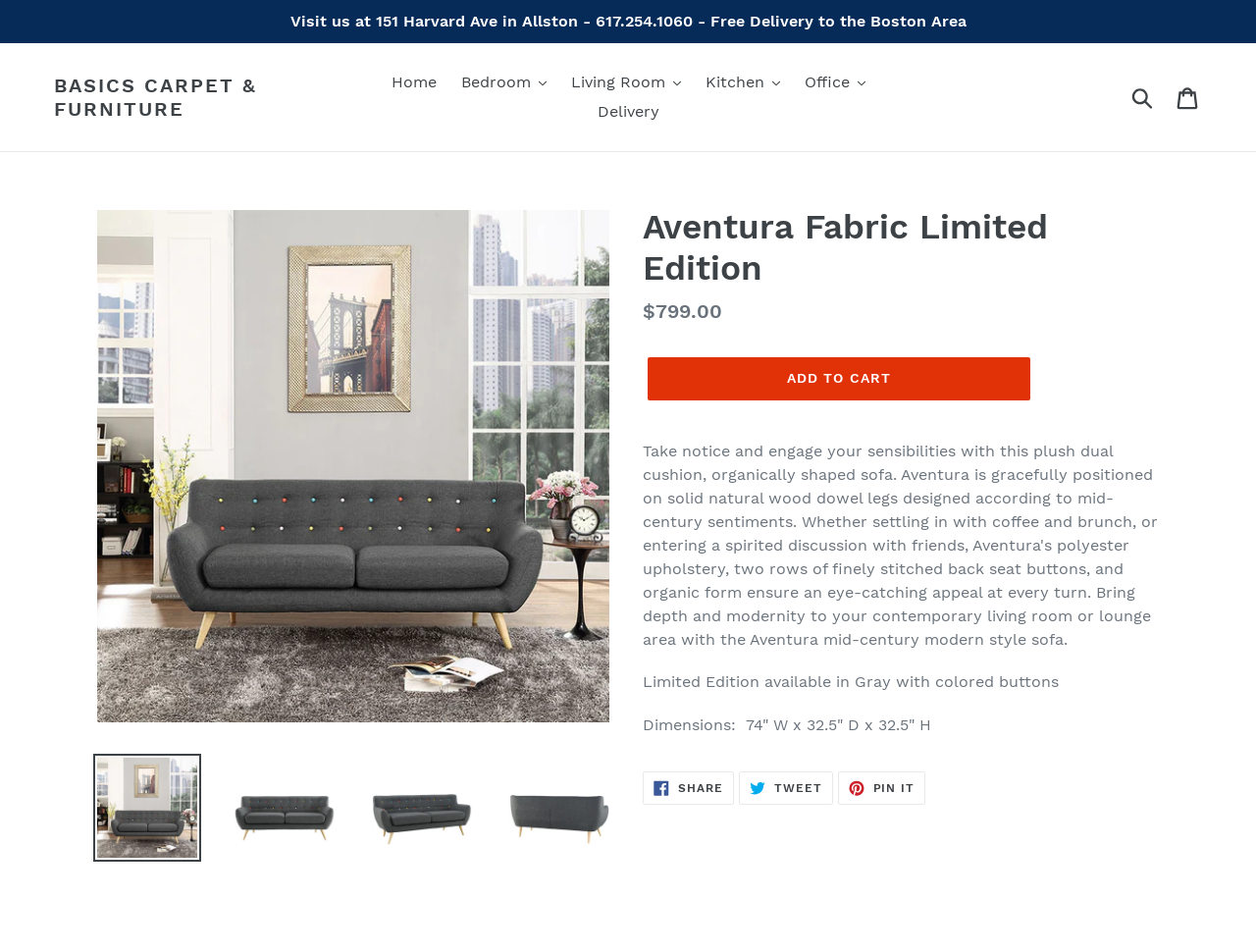How many images are available for the Aventura Fabric Limited Edition?
Please provide a comprehensive answer to the question based on the webpage screenshot.

I counted the number of links that say 'Load image into Gallery viewer, Aventura Fabric Limited Edition', and there are 4 of them.